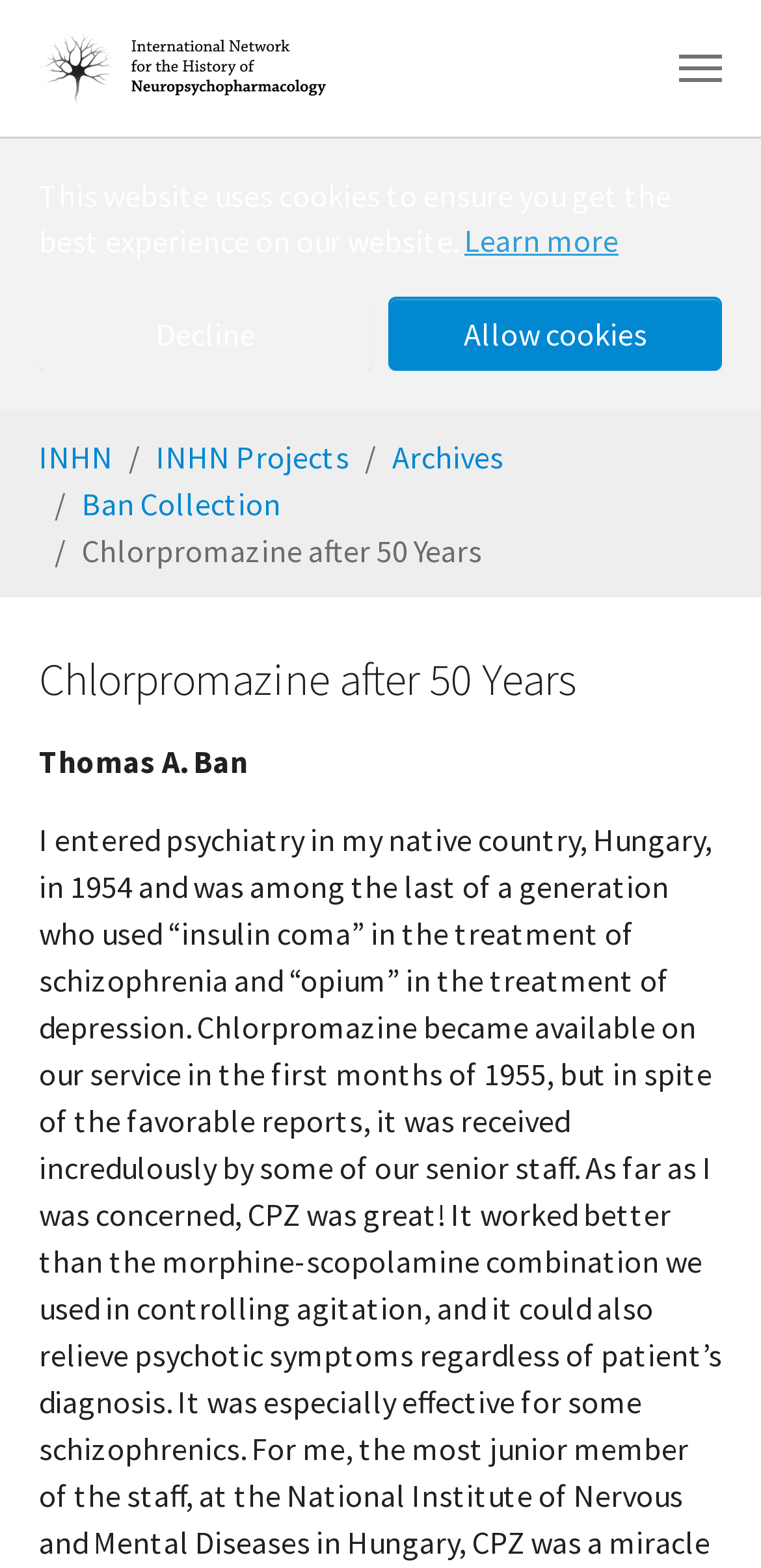Pinpoint the bounding box coordinates of the element that must be clicked to accomplish the following instruction: "click the INHN logo". The coordinates should be in the format of four float numbers between 0 and 1, i.e., [left, top, right, bottom].

[0.051, 0.0, 0.428, 0.087]